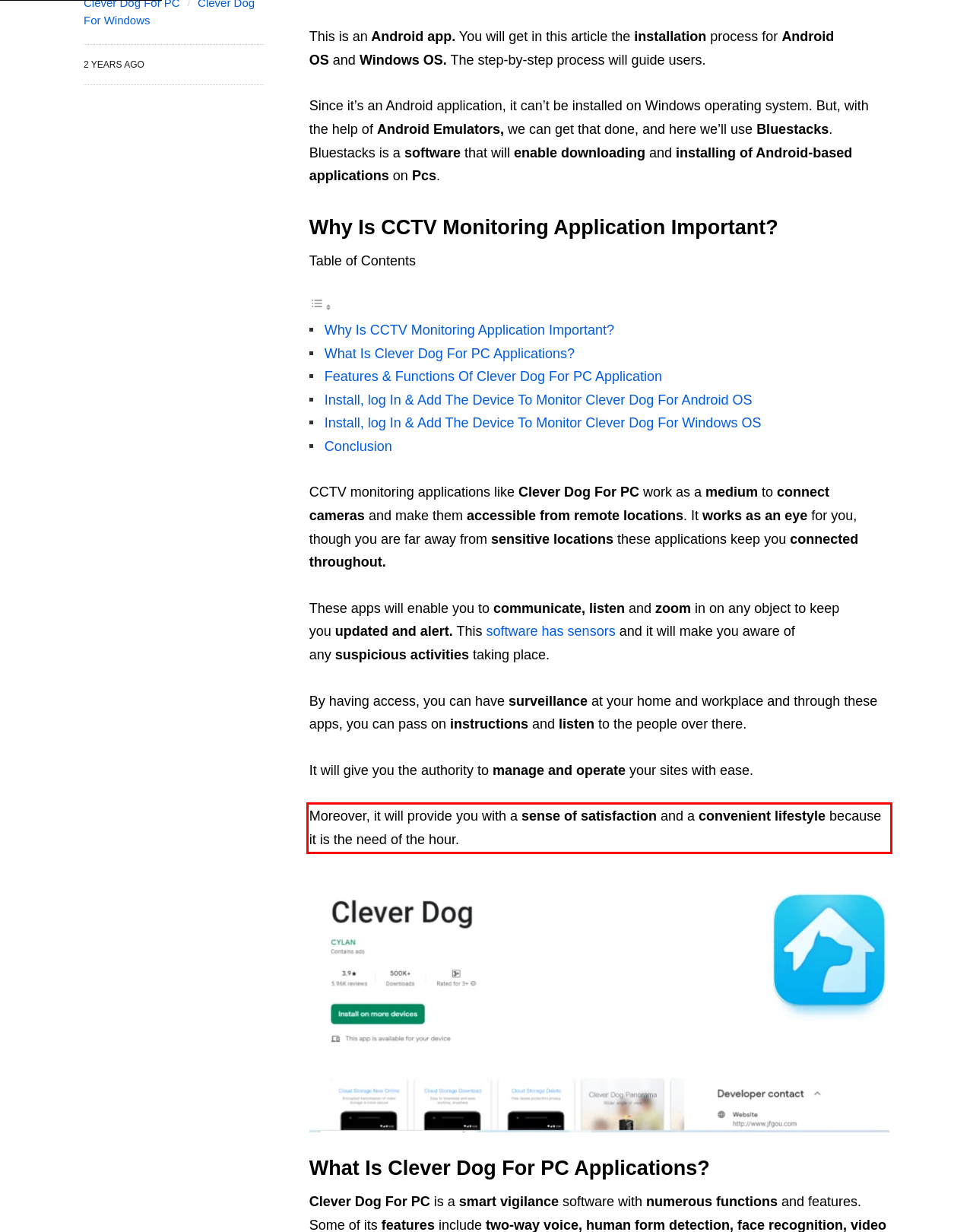Given a webpage screenshot with a red bounding box, perform OCR to read and deliver the text enclosed by the red bounding box.

Moreover, it will provide you with a sense of satisfaction and a convenient lifestyle because it is the need of the hour.